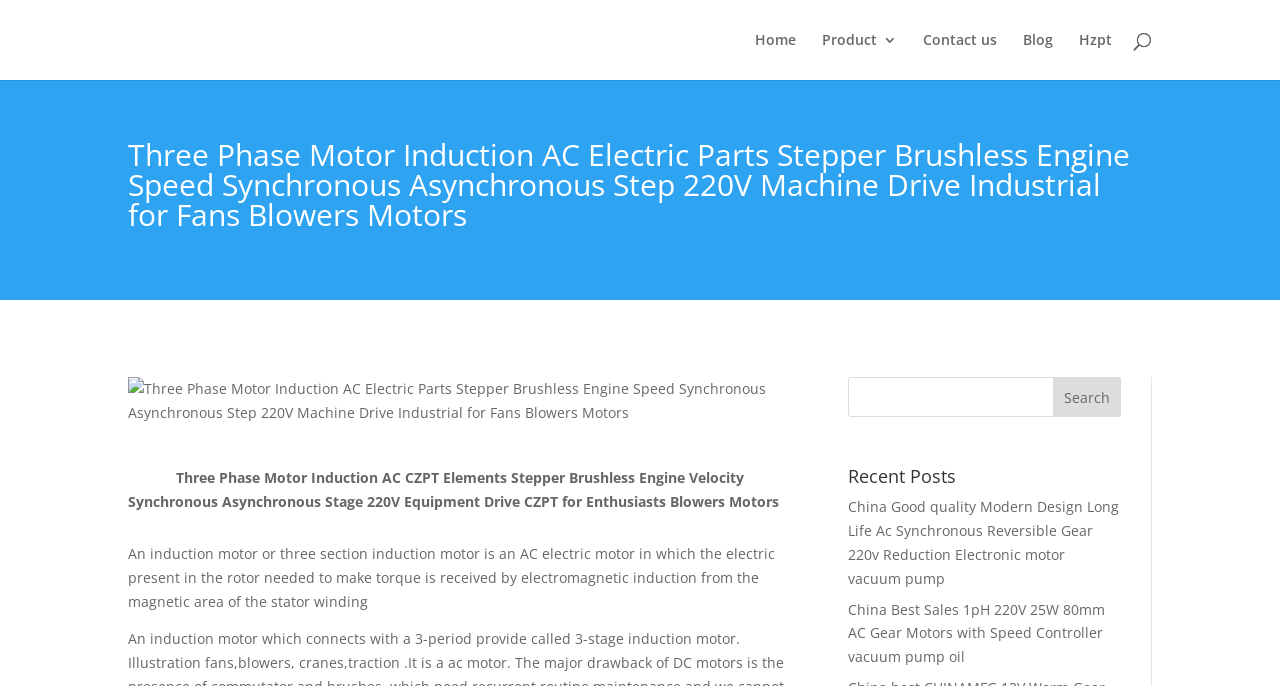Kindly respond to the following question with a single word or a brief phrase: 
What type of motor is described on the page?

Induction motor